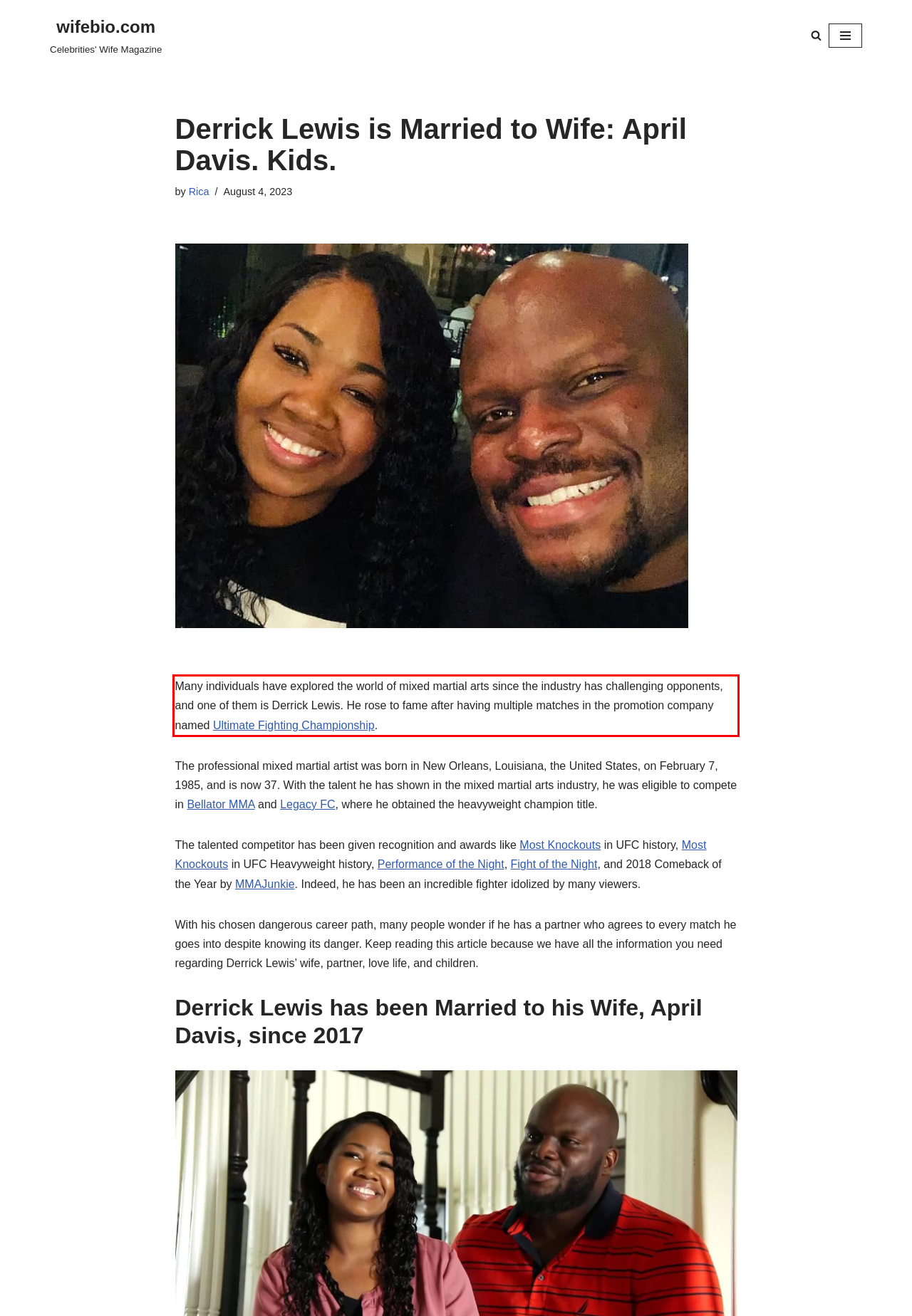Observe the screenshot of the webpage that includes a red rectangle bounding box. Conduct OCR on the content inside this red bounding box and generate the text.

Many individuals have explored the world of mixed martial arts since the industry has challenging opponents, and one of them is Derrick Lewis. He rose to fame after having multiple matches in the promotion company named Ultimate Fighting Championship.